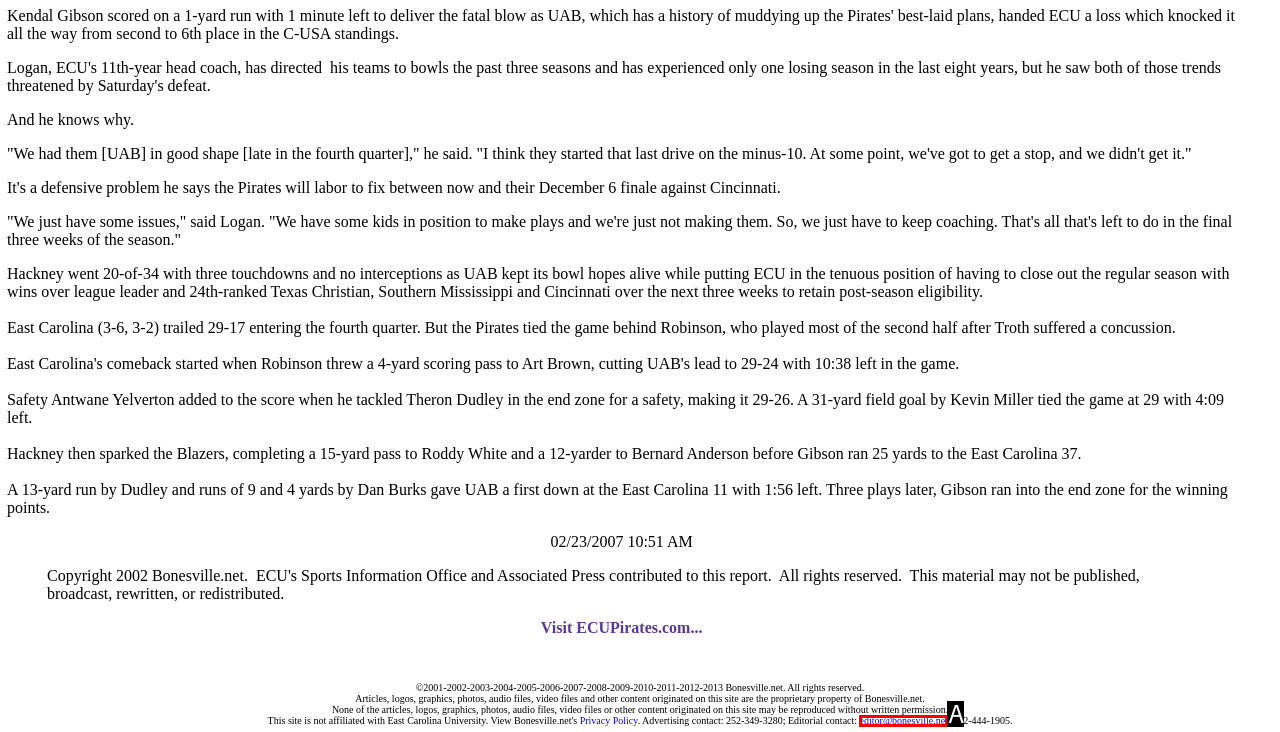Identify the matching UI element based on the description: editor@bonesville.net
Reply with the letter from the available choices.

A